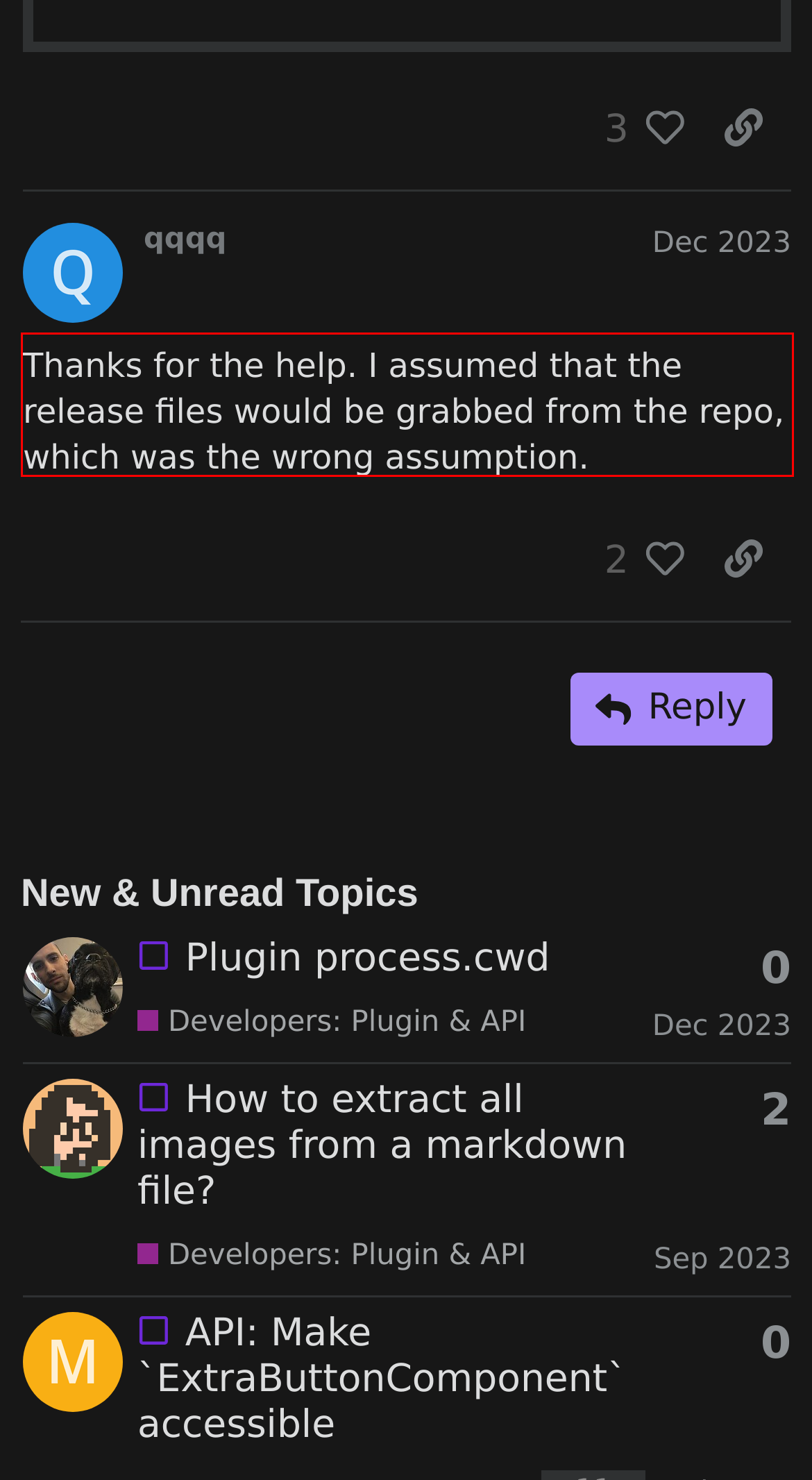Given a screenshot of a webpage with a red bounding box, extract the text content from the UI element inside the red bounding box.

Thanks for the help. I assumed that the release files would be grabbed from the repo, which was the wrong assumption.